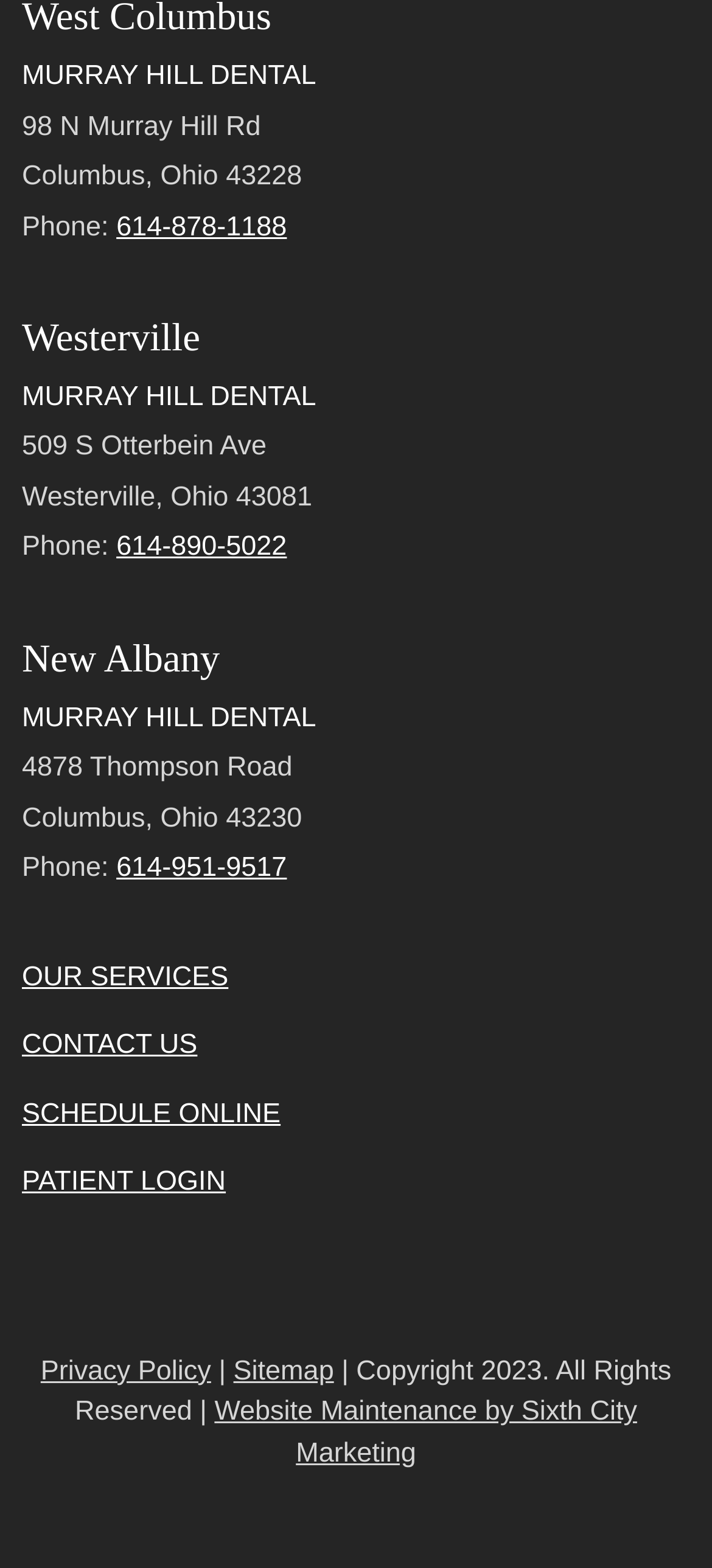Pinpoint the bounding box coordinates of the element to be clicked to execute the instruction: "Visit the Westerville office page".

[0.031, 0.201, 0.969, 0.232]